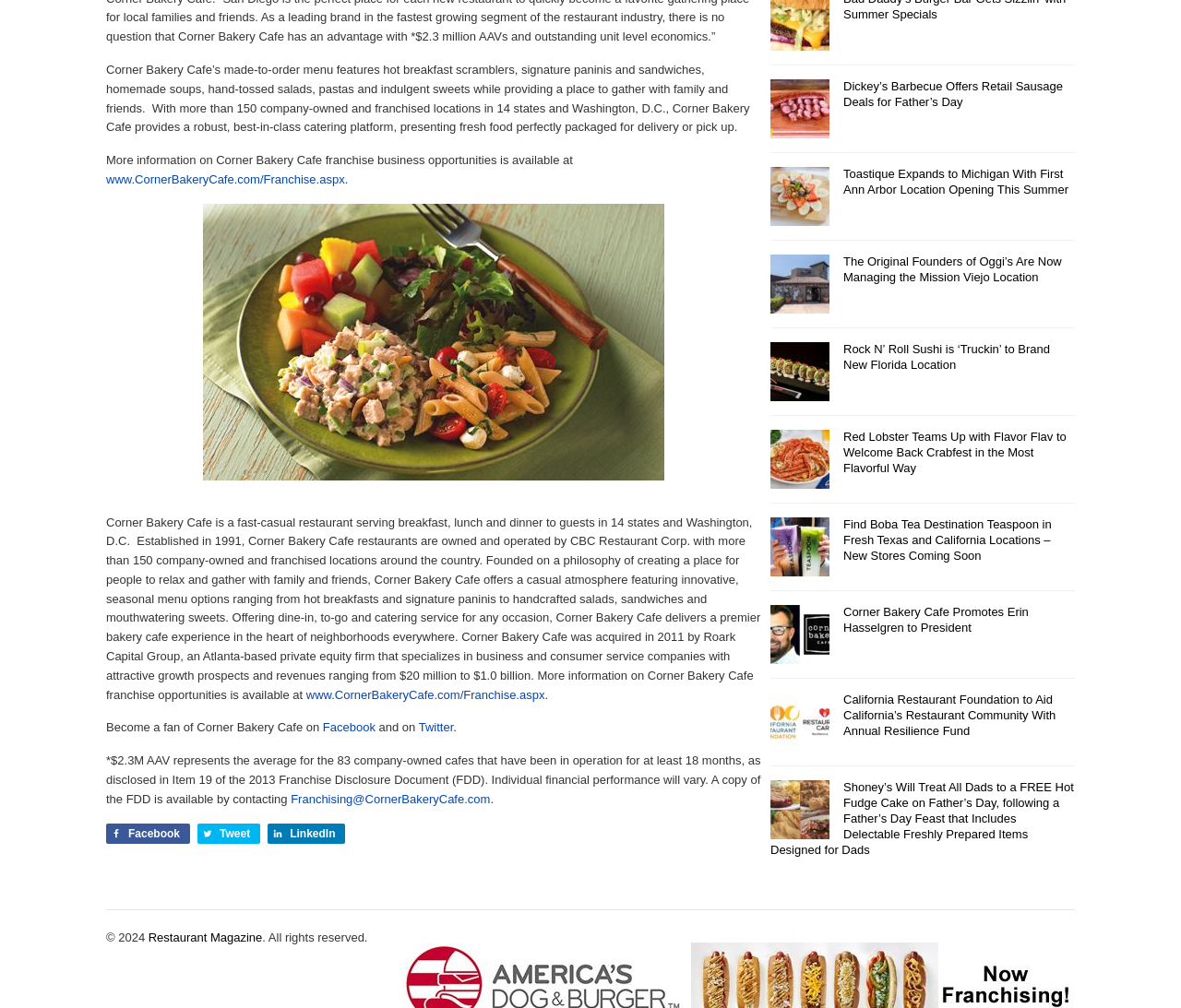Can you provide the bounding box coordinates for the element that should be clicked to implement the instruction: "Check out Restaurant Magazine"?

[0.126, 0.923, 0.222, 0.937]